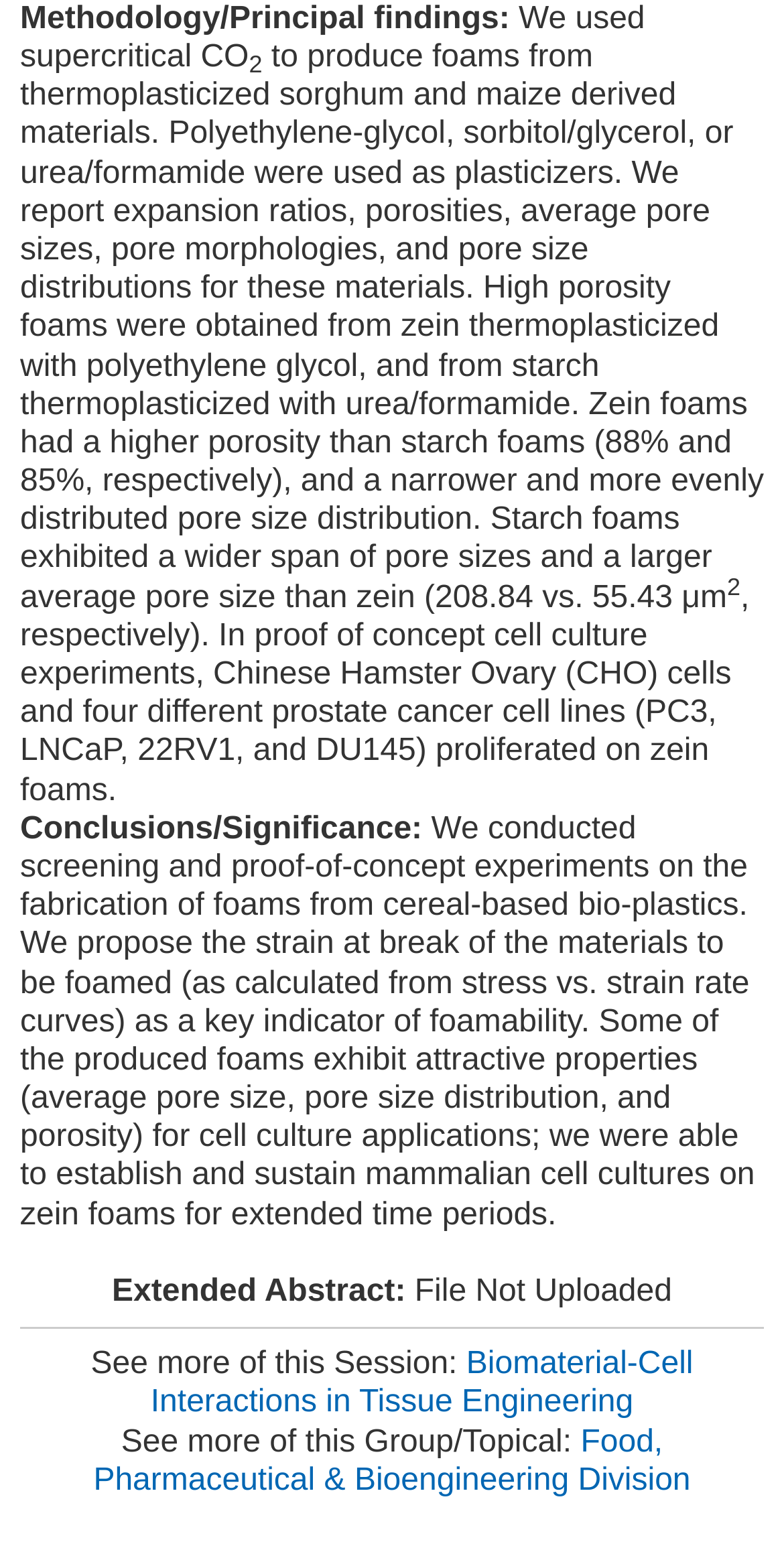What is the main topic of this webpage?
Based on the image, respond with a single word or phrase.

Foam fabrication from cereal-based bio-plastics